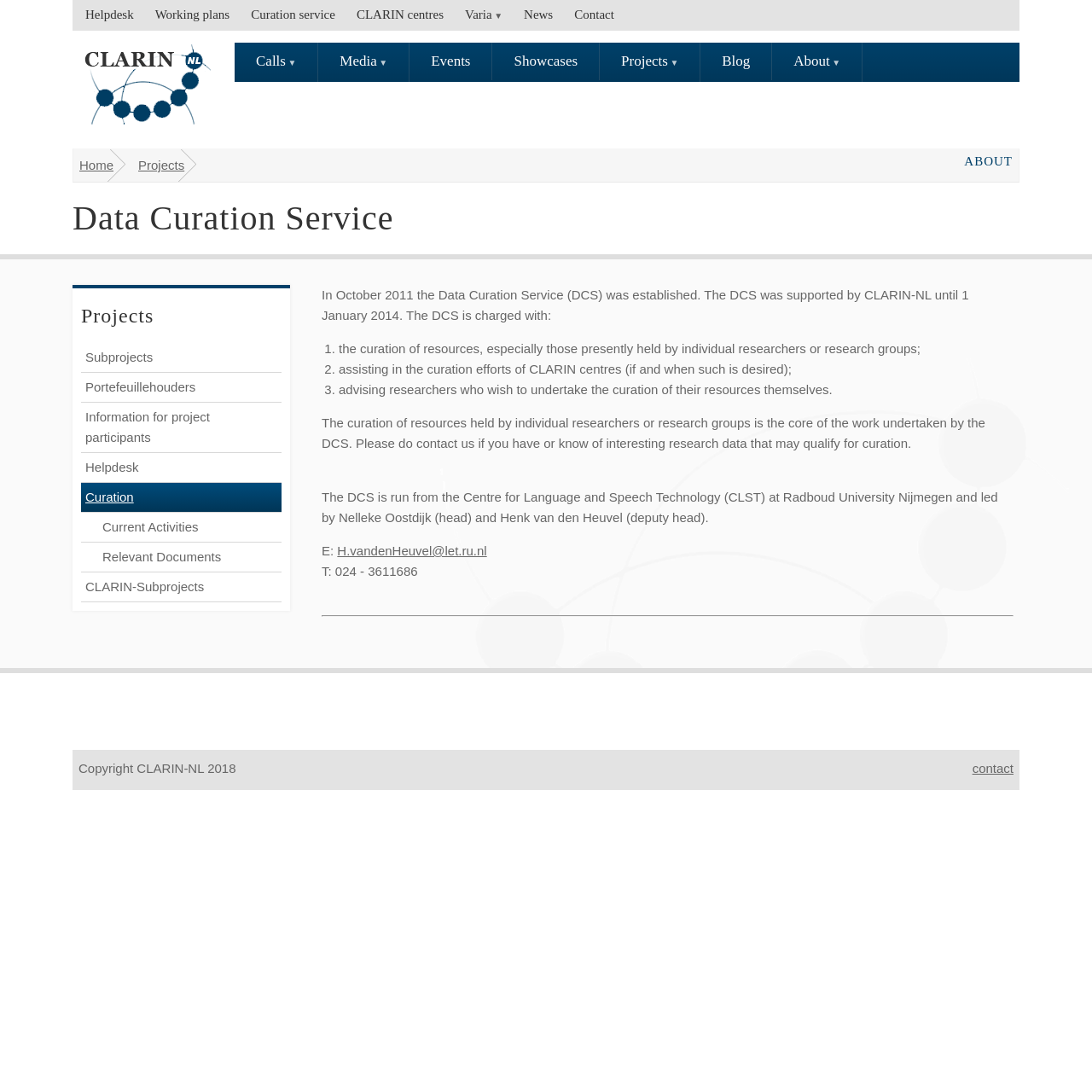Extract the primary headline from the webpage and present its text.

Data Curation Service